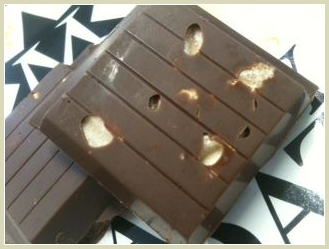Elaborate on the contents of the image in great detail.

The image showcases a delectable chocolate bar, featuring a rich, dark chocolate exterior with noticeable chunks of fillings. The bar has a segmented design, indicating it can be easily broken into pieces for sharing or tasting. Small, irregular holes are visible, hinting at the inclusion of a creamy or crunchy filling that adds texture and flavor contrast, making it enticing for chocolate lovers.

This particular bar is identified as the "Nanny Goat" bar, which is a milk chocolate creation blended with salted peanuts and butterscotch. The combination promises a delightful balance of sweetness from the chocolate and butterscotch, while the salt from the peanuts adds a savory note. The dense texture and generous size of the bar suggest it is meant for sharing, echoing the experience of indulgence intended by Judith Lewis, the blogger who reviews this sweet treat. The background is elaborately patterned, adding a modern aesthetic that complements the gourmet feel of the chocolate.